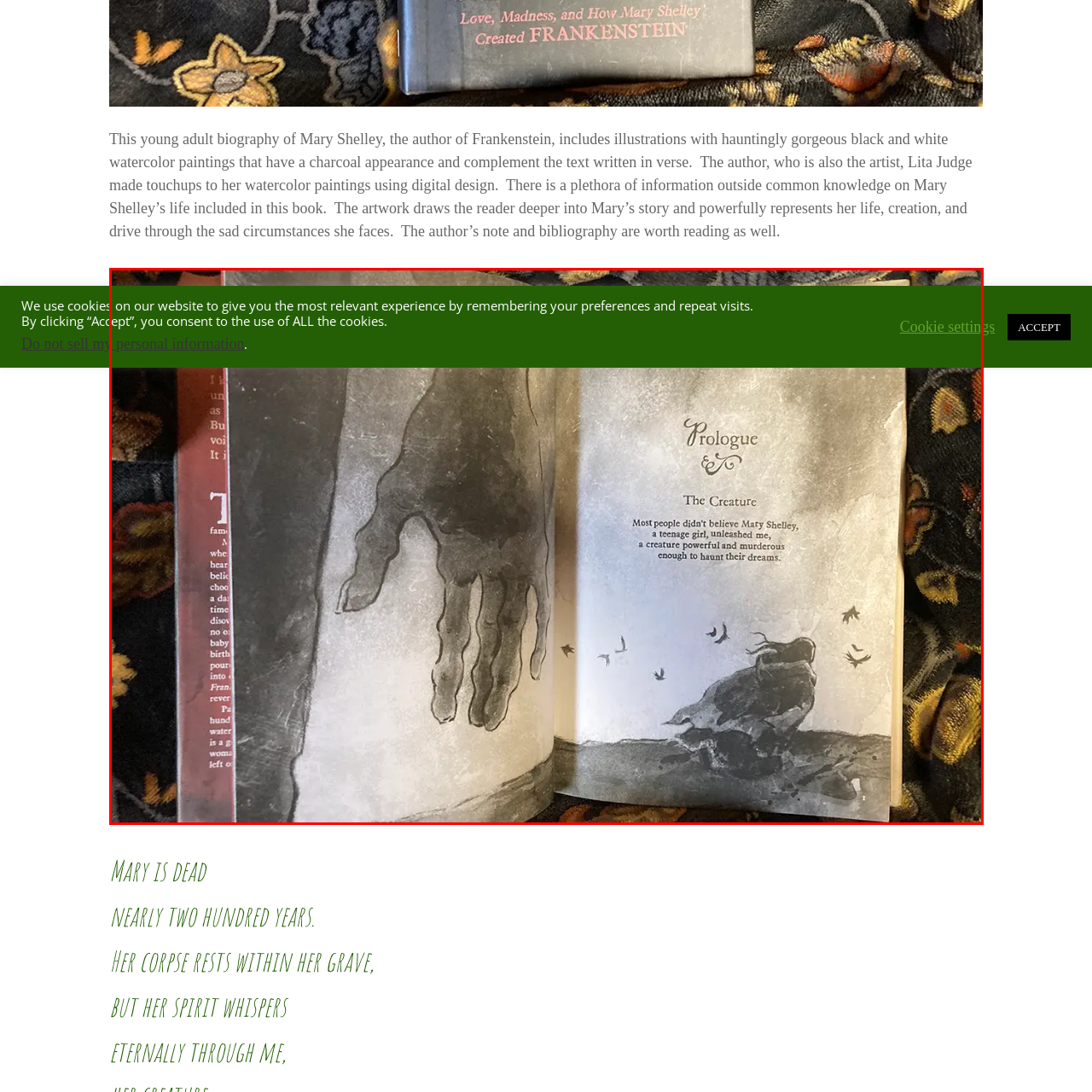Look at the image highlighted by the red boundary and answer the question with a succinct word or phrase:
What is the background of the illustrated page?

Fabric